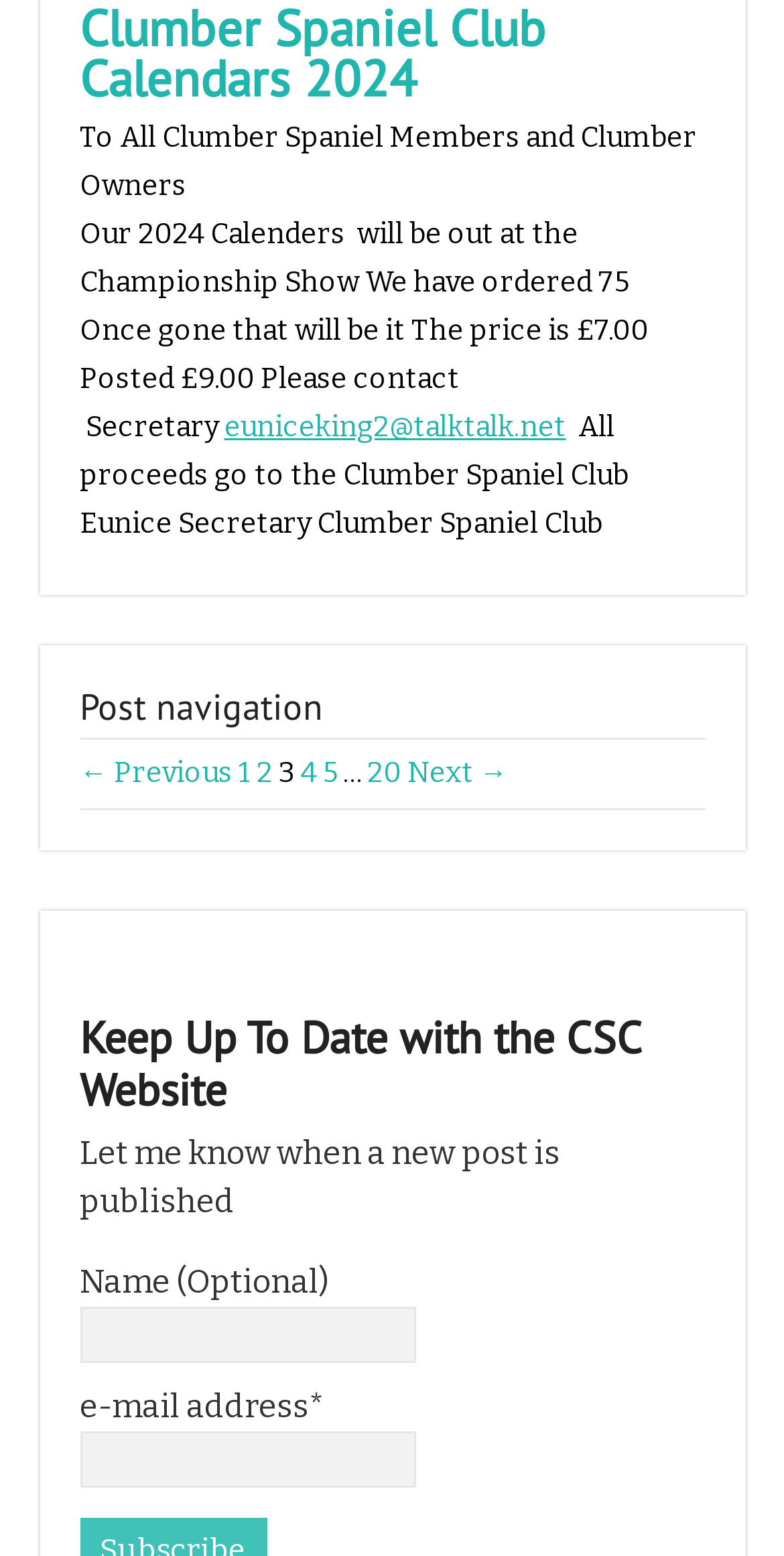Please identify the bounding box coordinates of the area I need to click to accomplish the following instruction: "Go to previous page".

[0.101, 0.485, 0.296, 0.507]